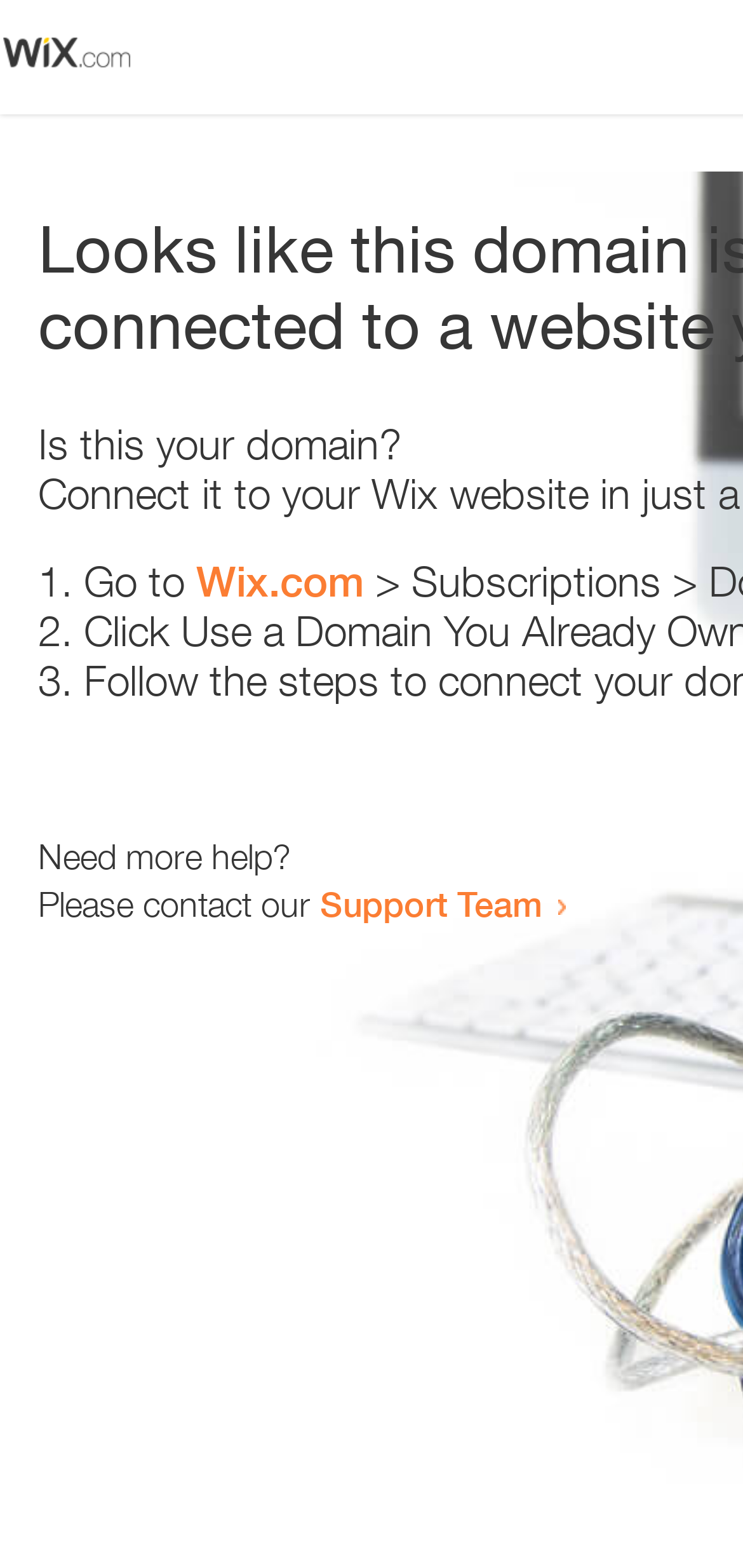Give a detailed account of the webpage.

The webpage appears to be an error page, with a small image at the top left corner. Below the image, there is a question "Is this your domain?" in a prominent position. 

To the right of the question, there is a numbered list with three items. The first item starts with "1." and suggests going to "Wix.com". The second item starts with "2." and the third item starts with "3.", but their contents are not specified. 

Below the list, there is a message "Need more help?" followed by a sentence "Please contact our Support Team" with a link to the Support Team. The link is positioned to the right of the sentence.